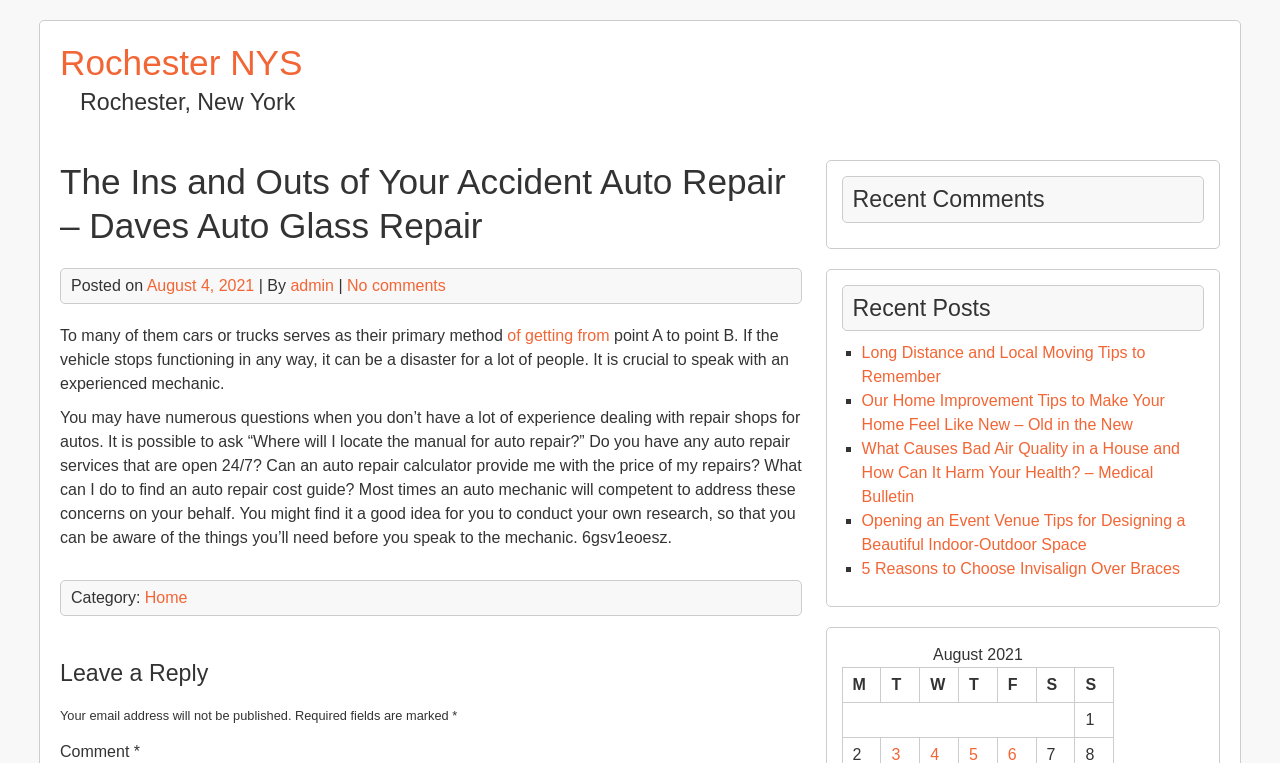Explain the webpage's layout and main content in detail.

This webpage appears to be a blog post about accident auto repair, specifically discussing the importance of finding a reliable mechanic. At the top of the page, there is a heading that reads "The Ins and Outs of Your Accident Auto Repair - Daves Auto Glass Repair - Rochester NYS". Below this heading, there is a link to "Rochester NYS" and a static text that reads "Rochester, New York".

The main content of the blog post is divided into several paragraphs. The first paragraph discusses how cars and trucks are essential for many people and how a breakdown can be disastrous. The second paragraph raises several questions that people may have when dealing with auto repair shops, such as finding a manual for auto repair, locating 24/7 services, and estimating repair costs.

To the right of the main content, there are two columns. The top column is headed "Recent Comments" and the bottom column is headed "Recent Posts". The "Recent Posts" column lists several links to other blog posts, including "Long Distance and Local Moving Tips to Remember", "Our Home Improvement Tips to Make Your Home Feel Like New – Old in the New", and "5 Reasons to Choose Invisalign Over Braces".

At the bottom of the page, there is a section for leaving a comment, with fields for entering a name, email address, and comment. There is also a note that indicates required fields are marked with an asterisk.